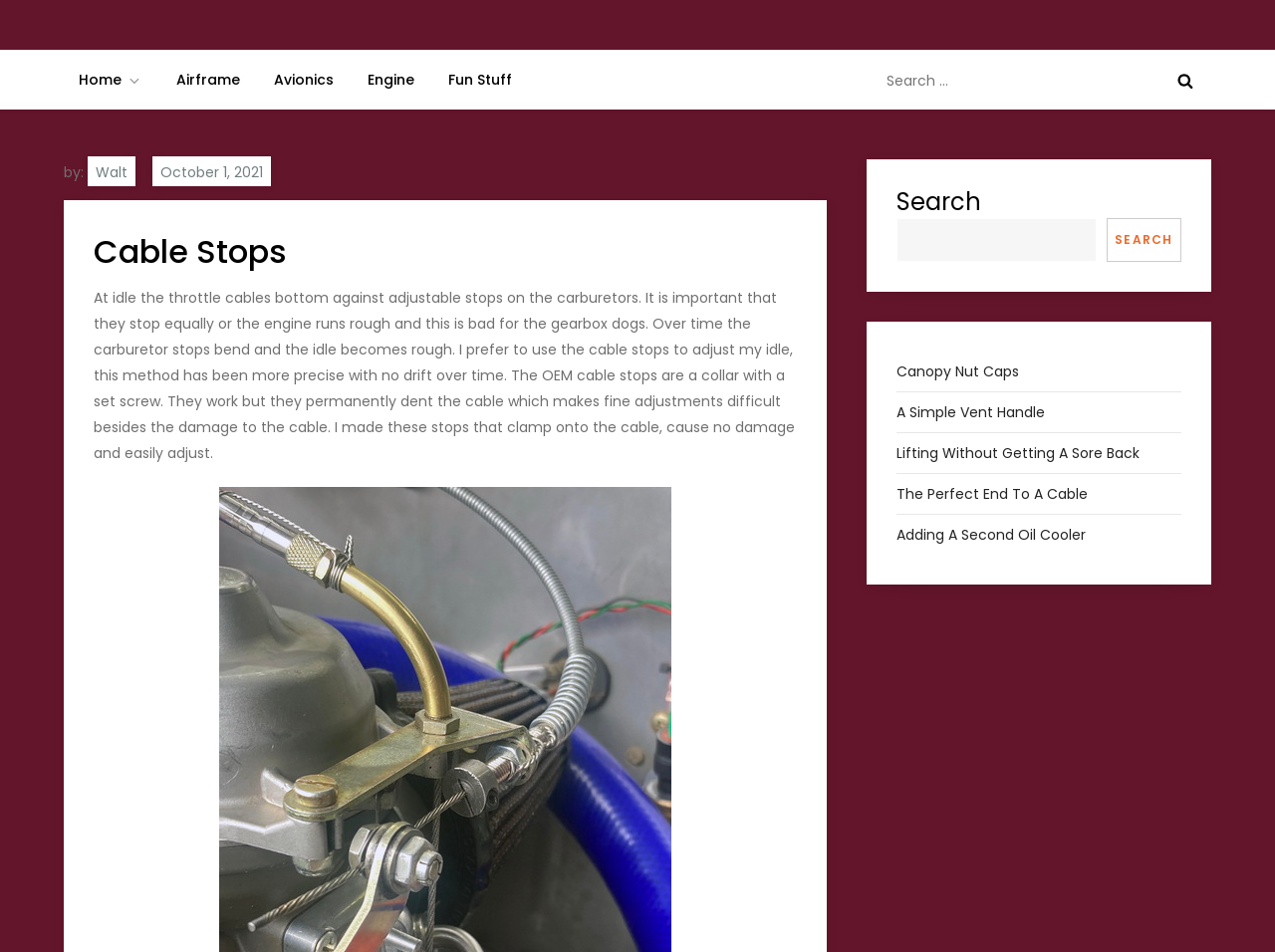What is the name of the RV-12 reference site?
Relying on the image, give a concise answer in one word or a brief phrase.

Seagull